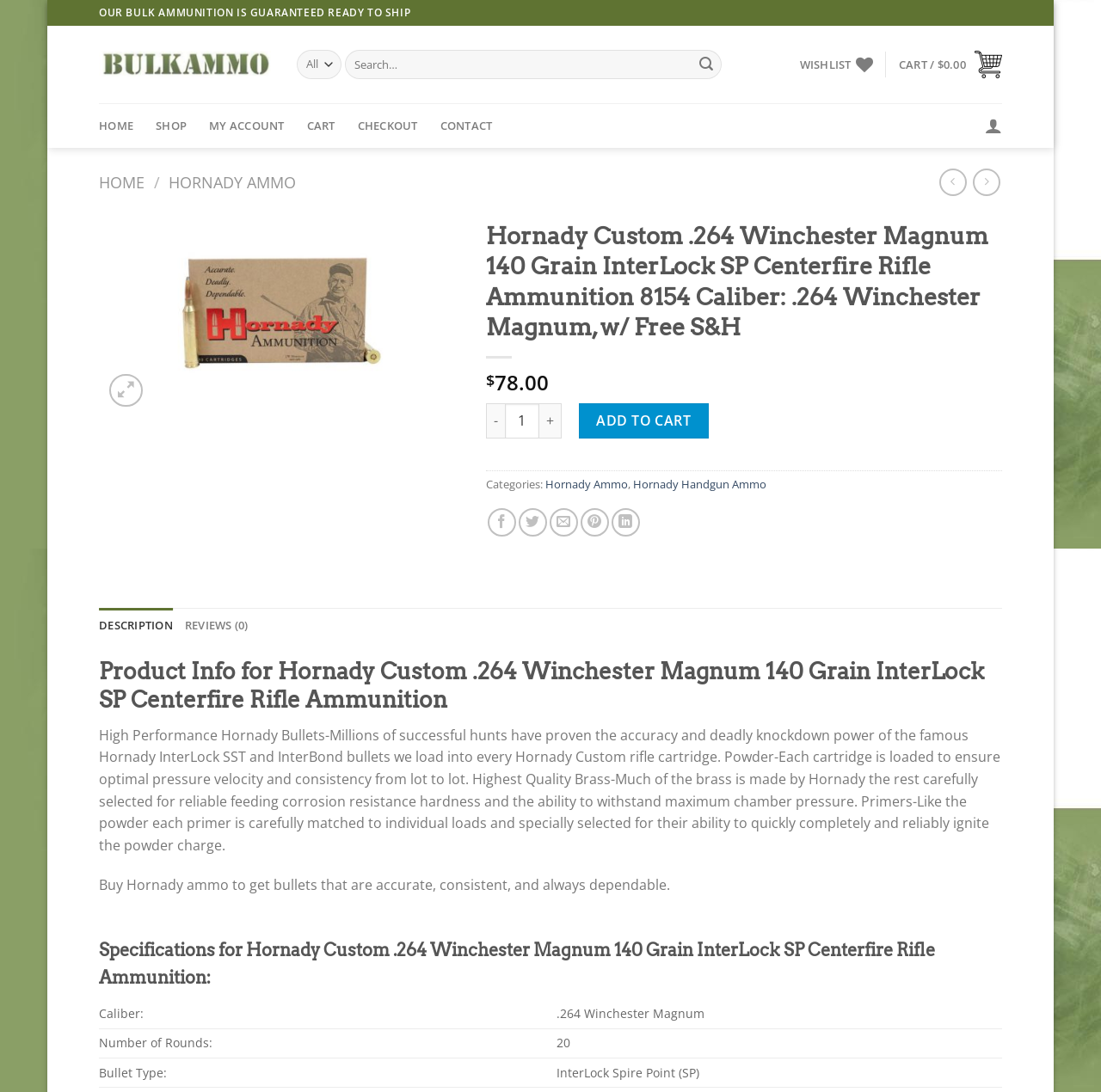Please provide a detailed answer to the question below by examining the image:
How many rounds are in the Hornady Custom rifle ammunition?

I found the answer by looking at the specifications section of the webpage, where it lists the number of rounds as '20'.